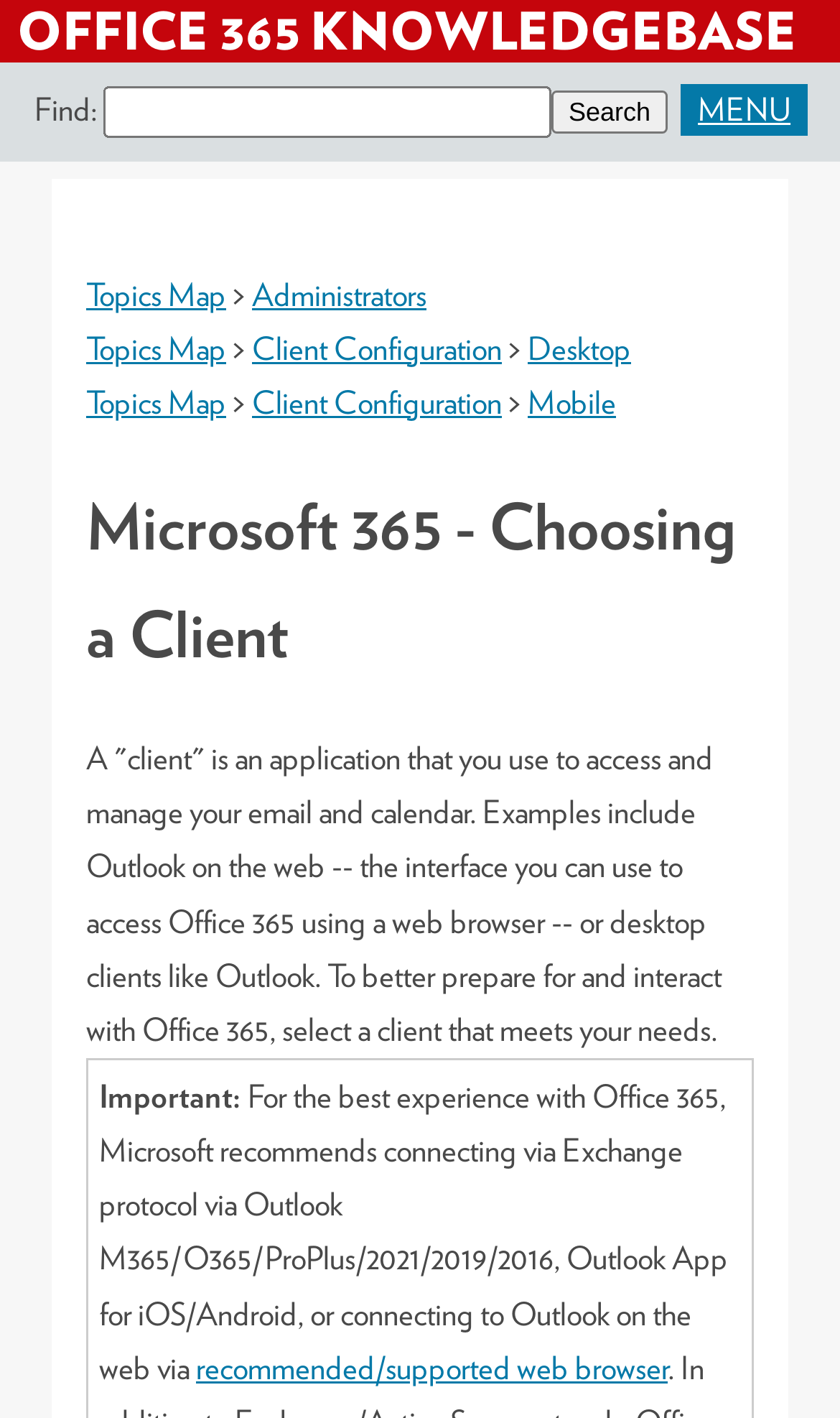Identify the bounding box coordinates of the region that should be clicked to execute the following instruction: "Learn about recommended/supported web browser".

[0.233, 0.951, 0.795, 0.978]